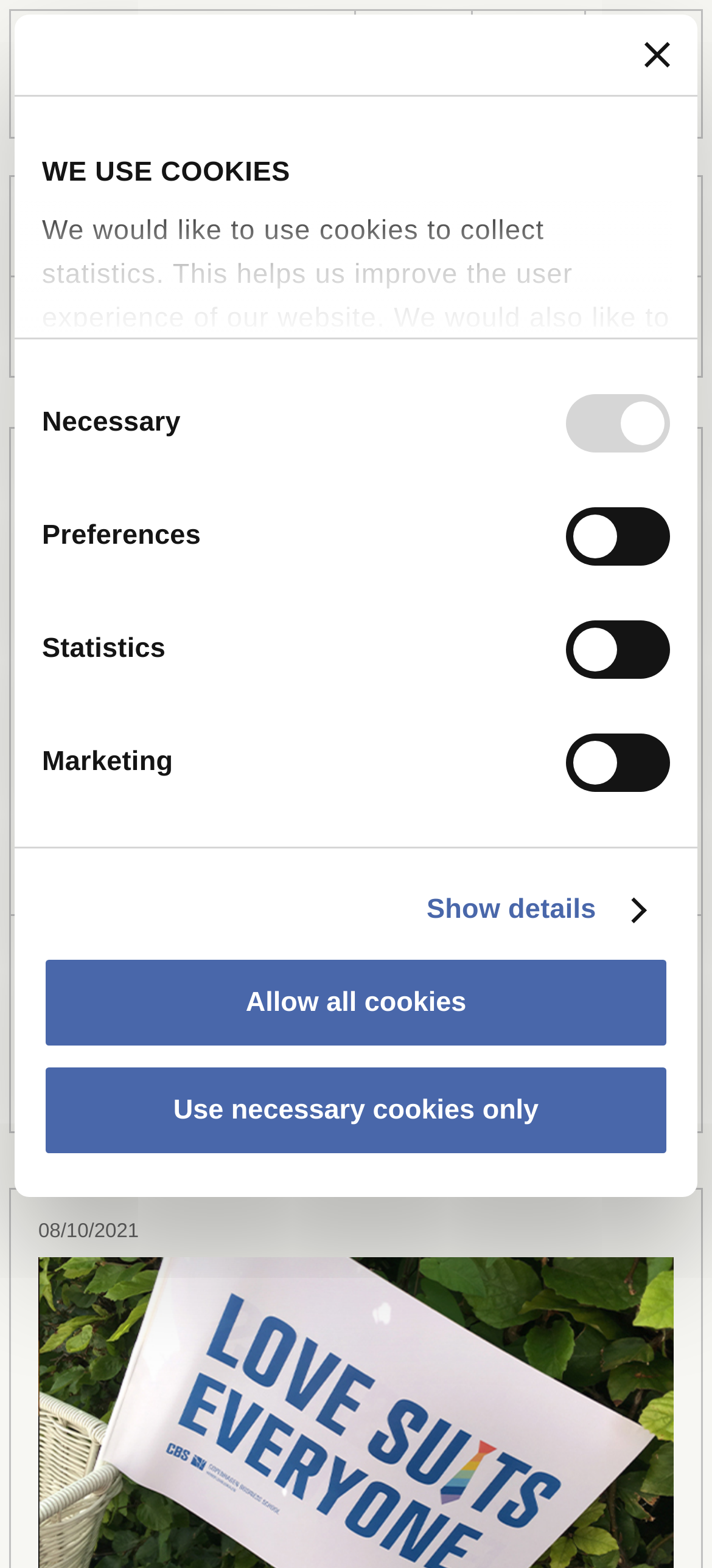What is the date mentioned in the introduction section?
Provide a concise answer using a single word or phrase based on the image.

08/10/2021